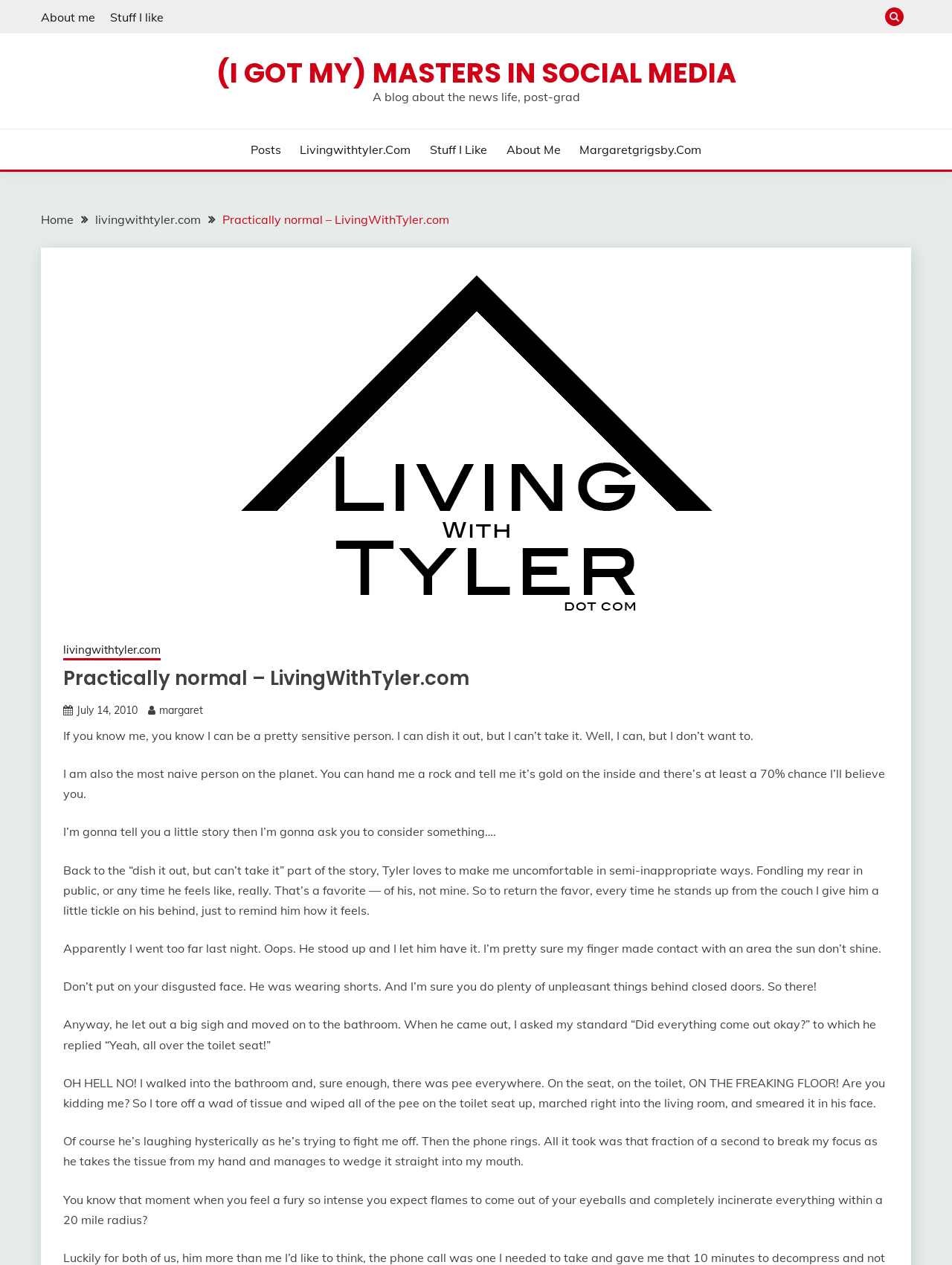Identify the coordinates of the bounding box for the element that must be clicked to accomplish the instruction: "Click on 'About me'".

[0.043, 0.007, 0.1, 0.019]